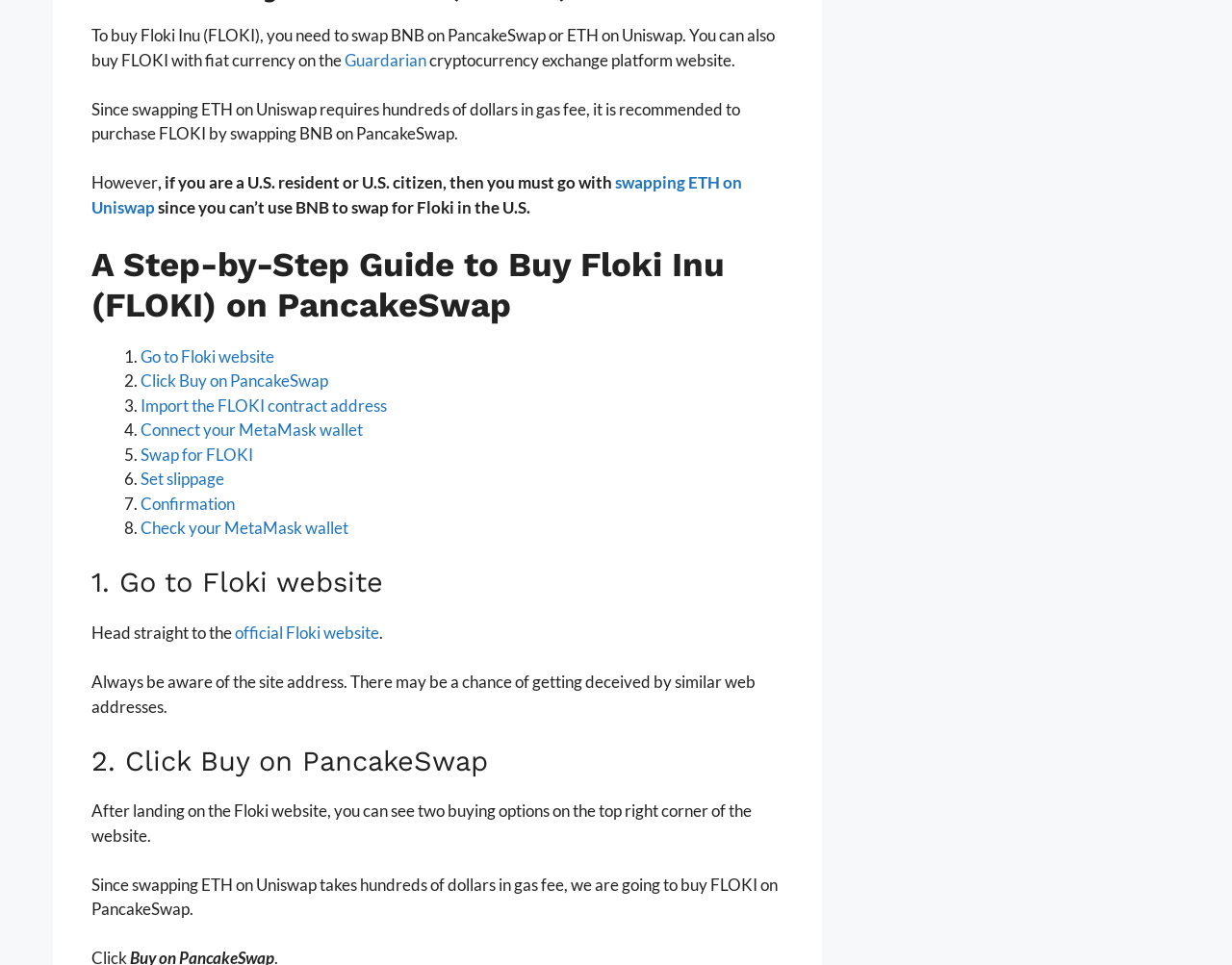Please provide the bounding box coordinate of the region that matches the element description: Guardarian. Coordinates should be in the format (top-left x, top-left y, bottom-right x, bottom-right y) and all values should be between 0 and 1.

[0.28, 0.052, 0.348, 0.073]